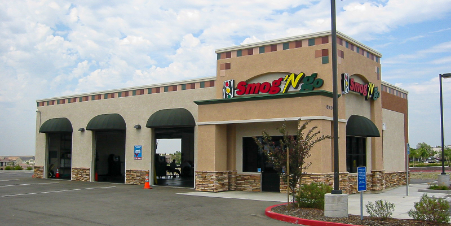Describe all the important aspects and features visible in the image.

The image showcases a "Smog 'N Go" facility located in Rocklin, featuring a modern architectural design characterized by its clean lines and efficient layout. The building is painted in warm, inviting colors with a welcoming exterior that includes large pull-through bays, designed to facilitate quick vehicle services. Above the entrance, the vibrant "Smog 'N Go" signage is prominently displayed, reflecting the brand's commitment to providing speedy and efficient smog checks. The facility's structure emphasizes a customer-centered approach, with accessibility in mind, ensuring that vehicles can be accommodated with minimal waiting time. This design aims to enhance the overall customer experience by allowing for multiple vehicles to be serviced simultaneously, underscoring their motto of getting customers "in and out in a hurry." The well-maintained landscaping and inviting exterior further contribute to the welcoming atmosphere of the location.